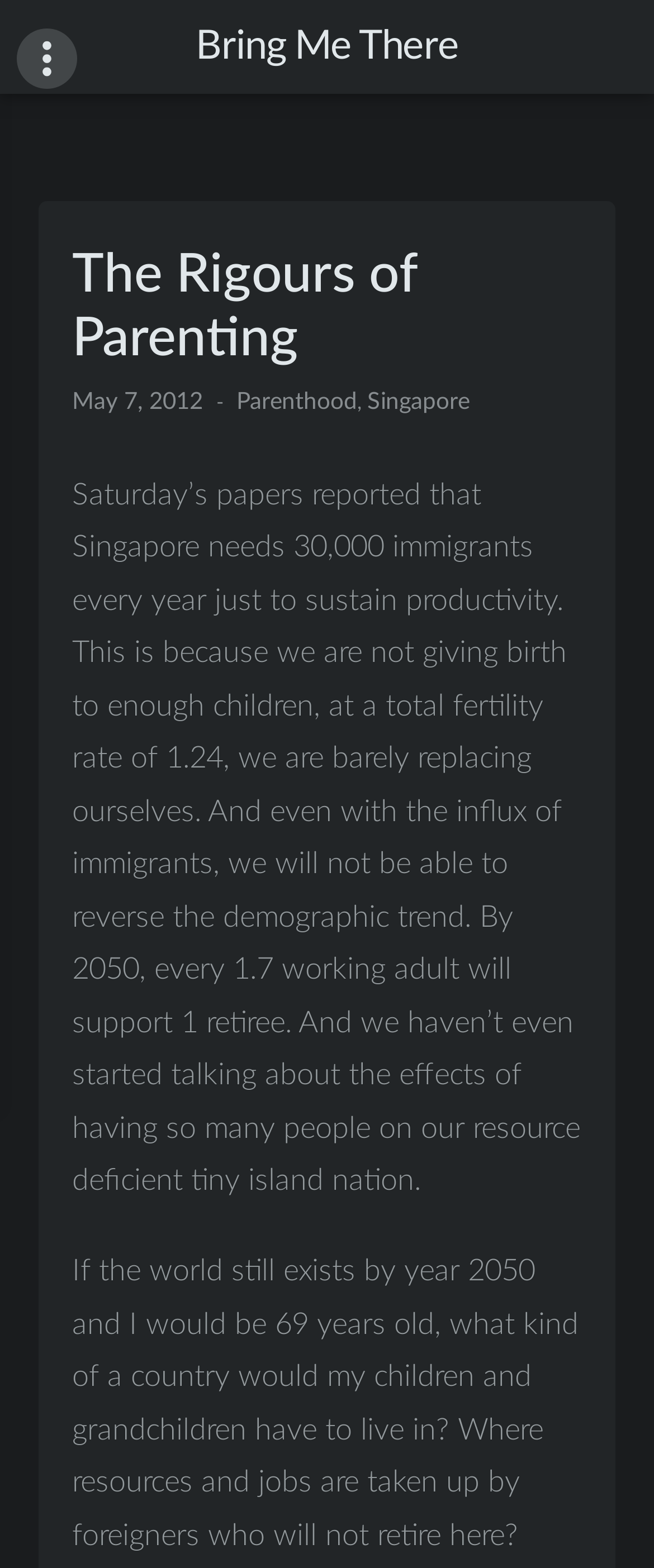Please answer the following question using a single word or phrase: 
What is the category of the article?

Parenthood